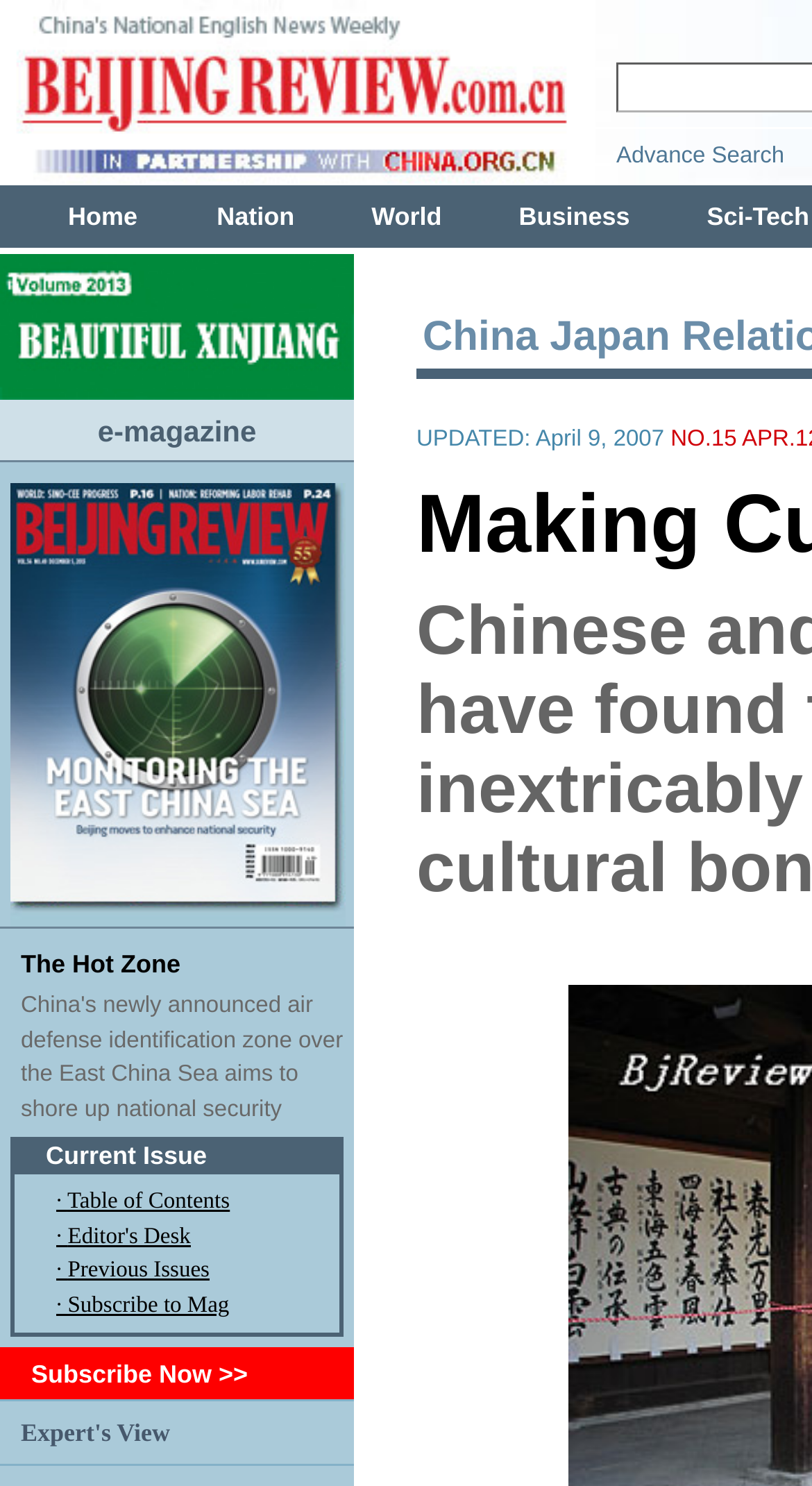Analyze the image and give a detailed response to the question:
What is the title of the e-magazine?

I found the title of the e-magazine by looking at the LayoutTableCell with the text 'e-magazine' at coordinates [0.0, 0.269, 0.436, 0.311].